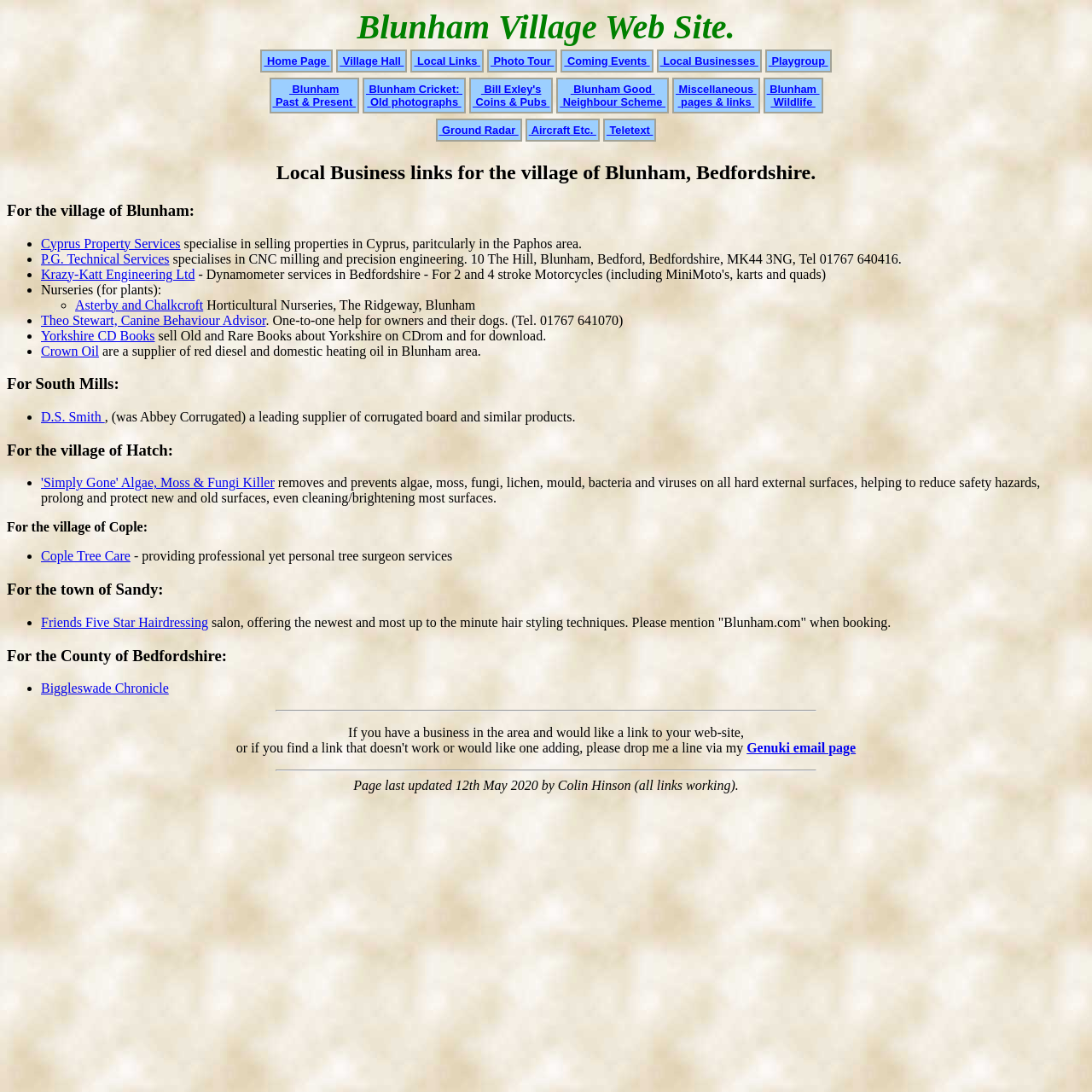What is the name of the company that specializes in CNC milling and precision engineering?
Give a one-word or short-phrase answer derived from the screenshot.

P.G. Technical Services